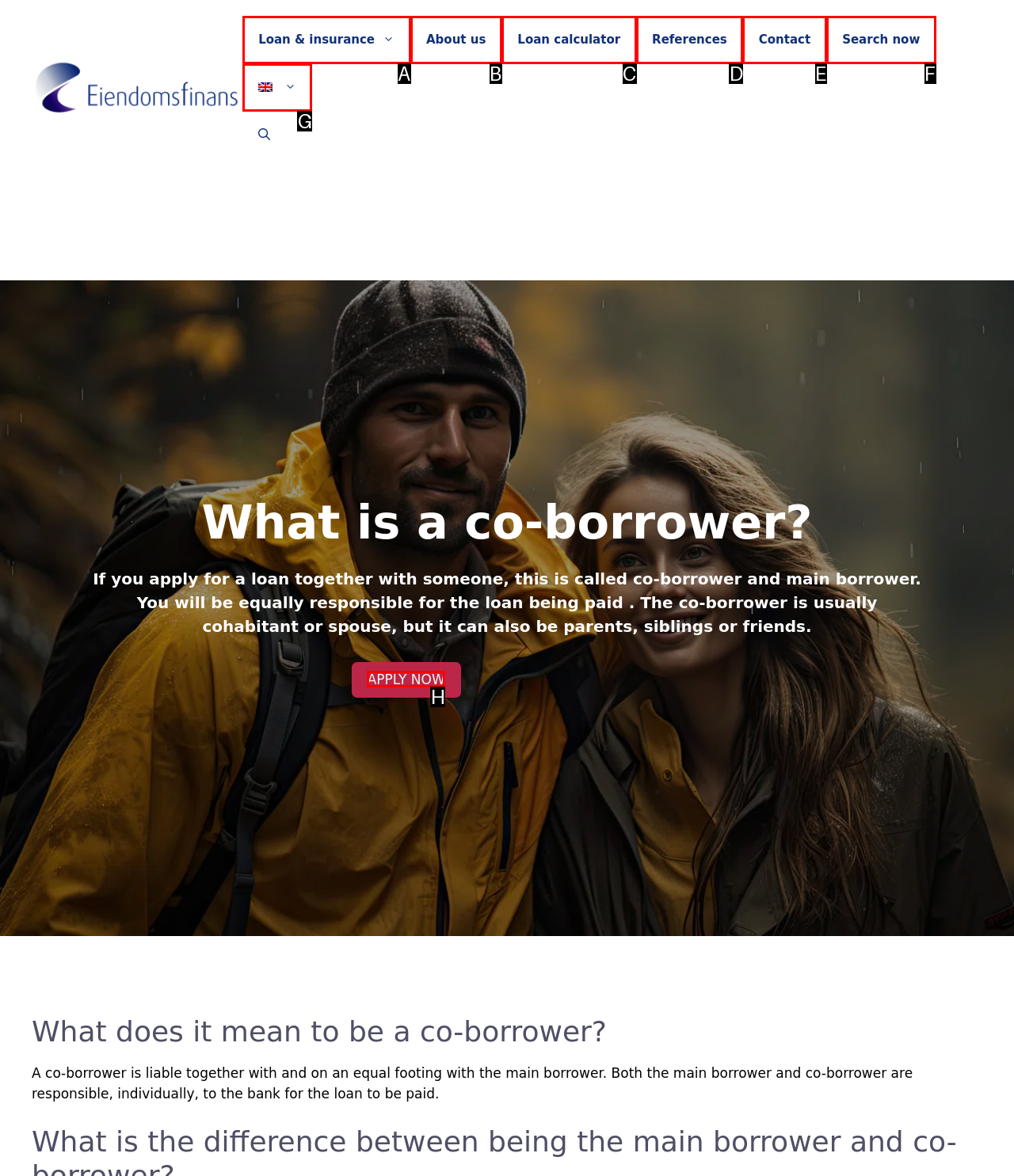Determine which letter corresponds to the UI element to click for this task: Apply now
Respond with the letter from the available options.

H